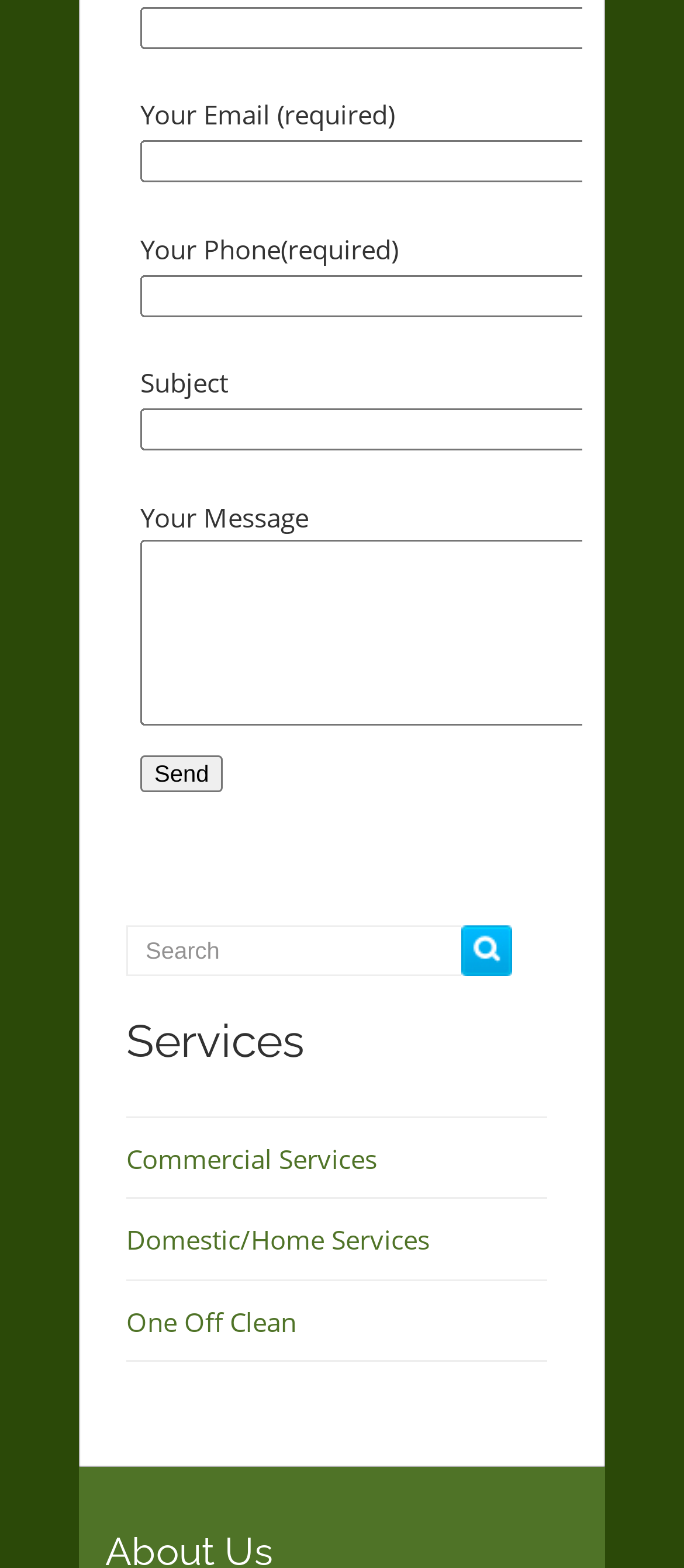Provide the bounding box coordinates for the specified HTML element described in this description: "value="Search"". The coordinates should be four float numbers ranging from 0 to 1, in the format [left, top, right, bottom].

[0.674, 0.591, 0.749, 0.623]